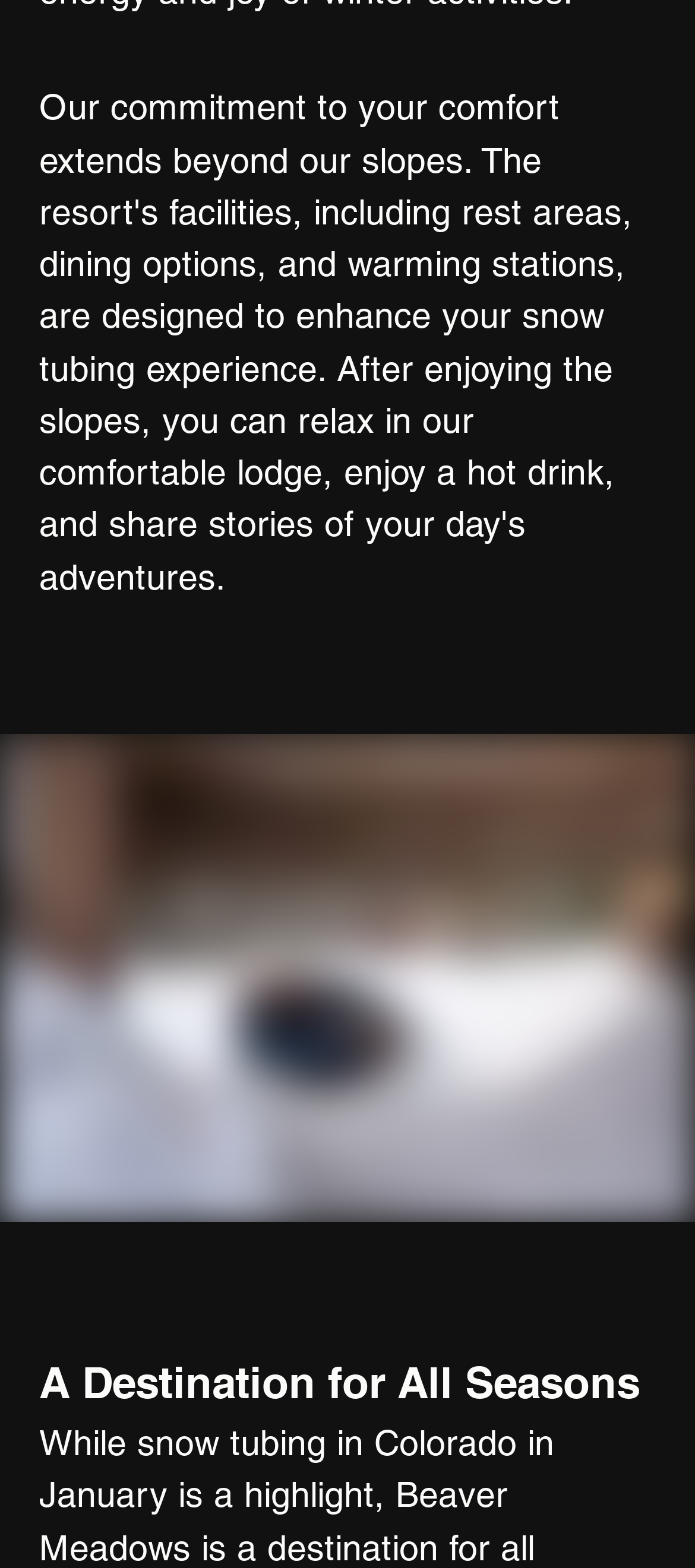Locate the bounding box coordinates of the item that should be clicked to fulfill the instruction: "Visit Beaver Meadows Resort Ranch".

[0.116, 0.571, 0.705, 0.595]